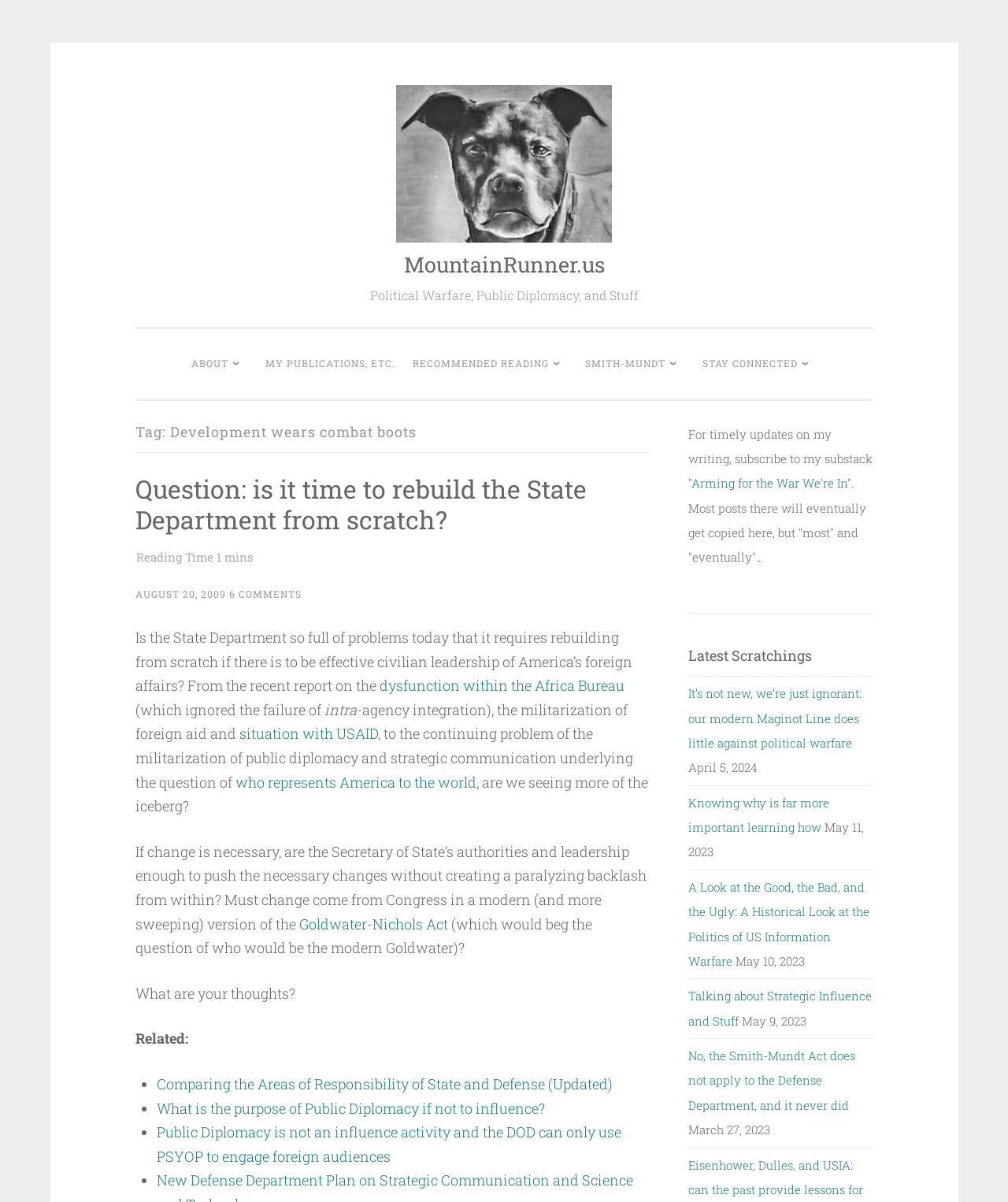Determine the bounding box coordinates for the UI element described. Format the coordinates as (top-left x, top-left y, bottom-right x, bottom-right y) and ensure all values are between 0 and 1. Element description: situation with USAID

[0.237, 0.602, 0.375, 0.618]